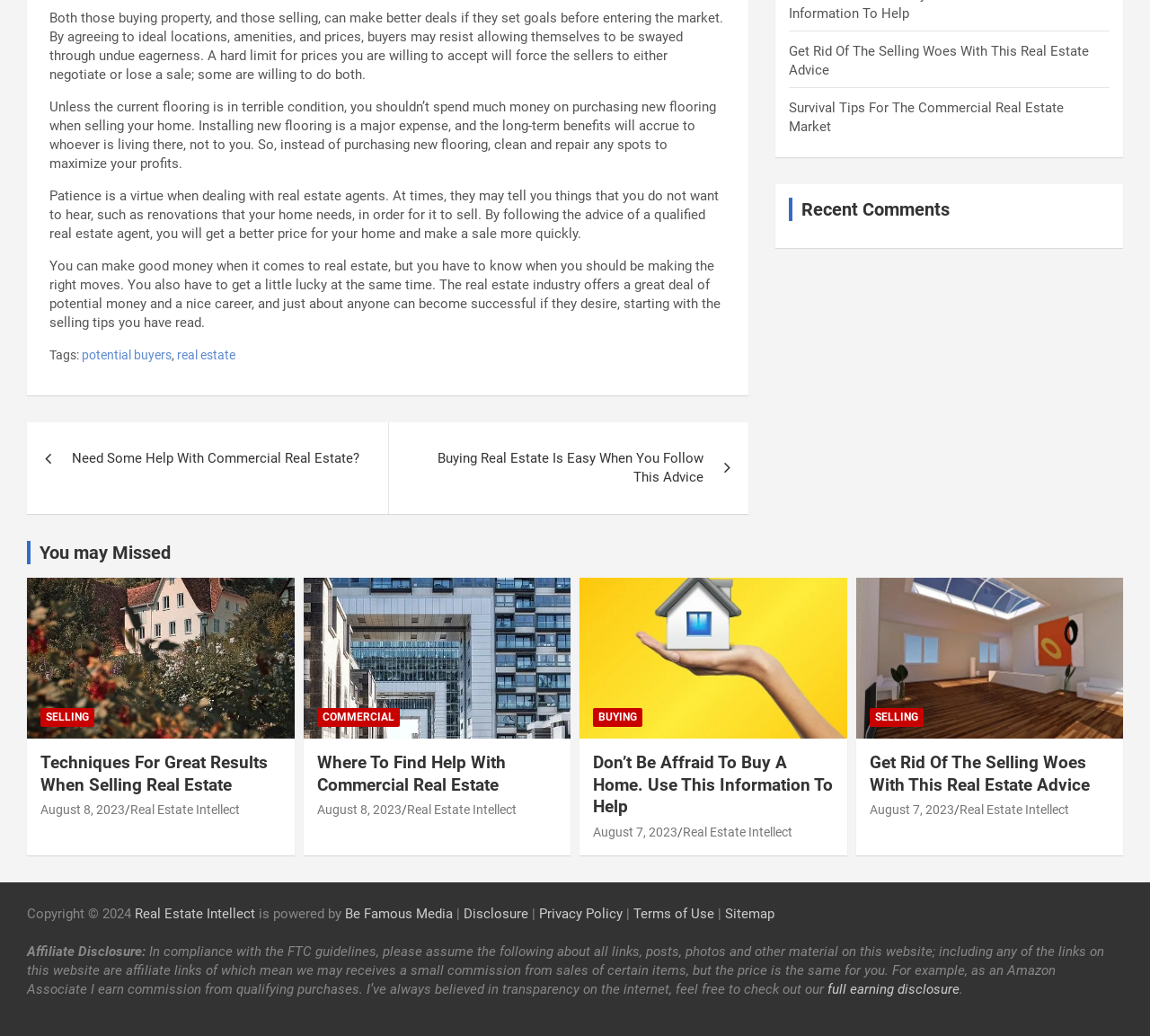Please identify the bounding box coordinates of the region to click in order to complete the given instruction: "Check the 'Recent Comments' section". The coordinates should be four float numbers between 0 and 1, i.e., [left, top, right, bottom].

[0.686, 0.191, 0.965, 0.213]